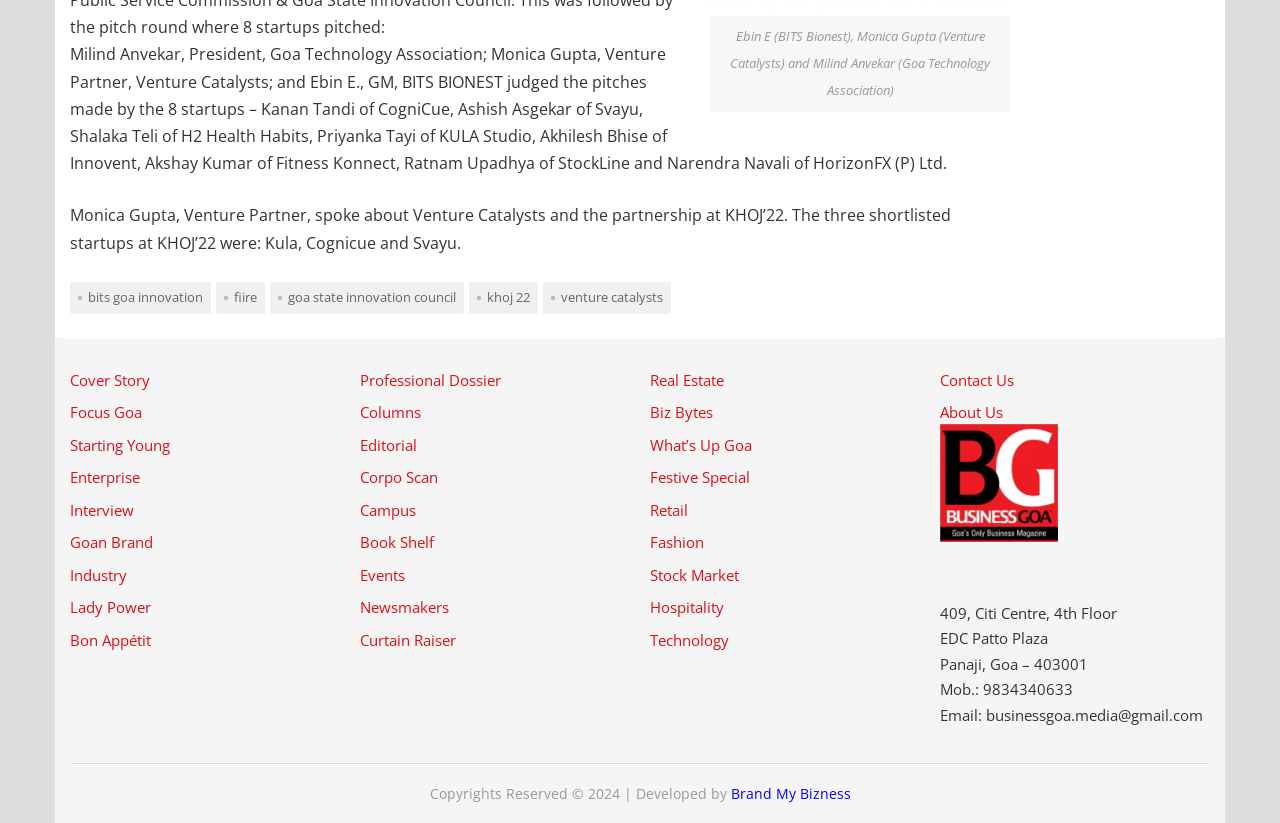Please specify the bounding box coordinates in the format (top-left x, top-left y, bottom-right x, bottom-right y), with all values as floating point numbers between 0 and 1. Identify the bounding box of the UI element described by: Starting Young

[0.055, 0.528, 0.133, 0.553]